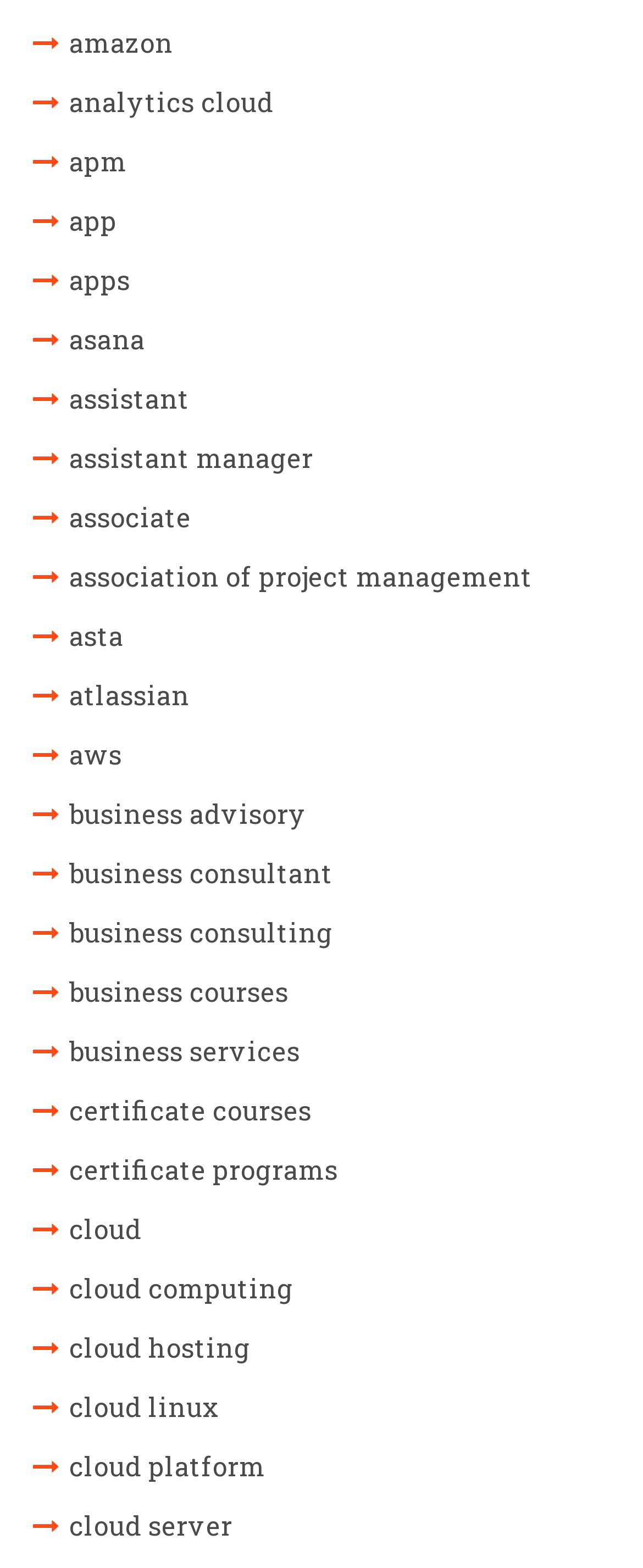Examine the screenshot and answer the question in as much detail as possible: Are there any links related to project management?

I found that there are links related to project management, such as 'assistant manager', 'association of project management', and 'apm', which suggests that the webpage is related to project management.